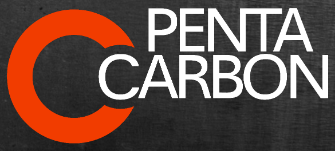What products does PentaCarbon produce and distribute?
Please provide an in-depth and detailed response to the question.

PentaCarbon is a company involved in the production and distribution of various types of carbon blacks, which are utilized in a wide range of applications including plastics, printing inks, and construction materials.